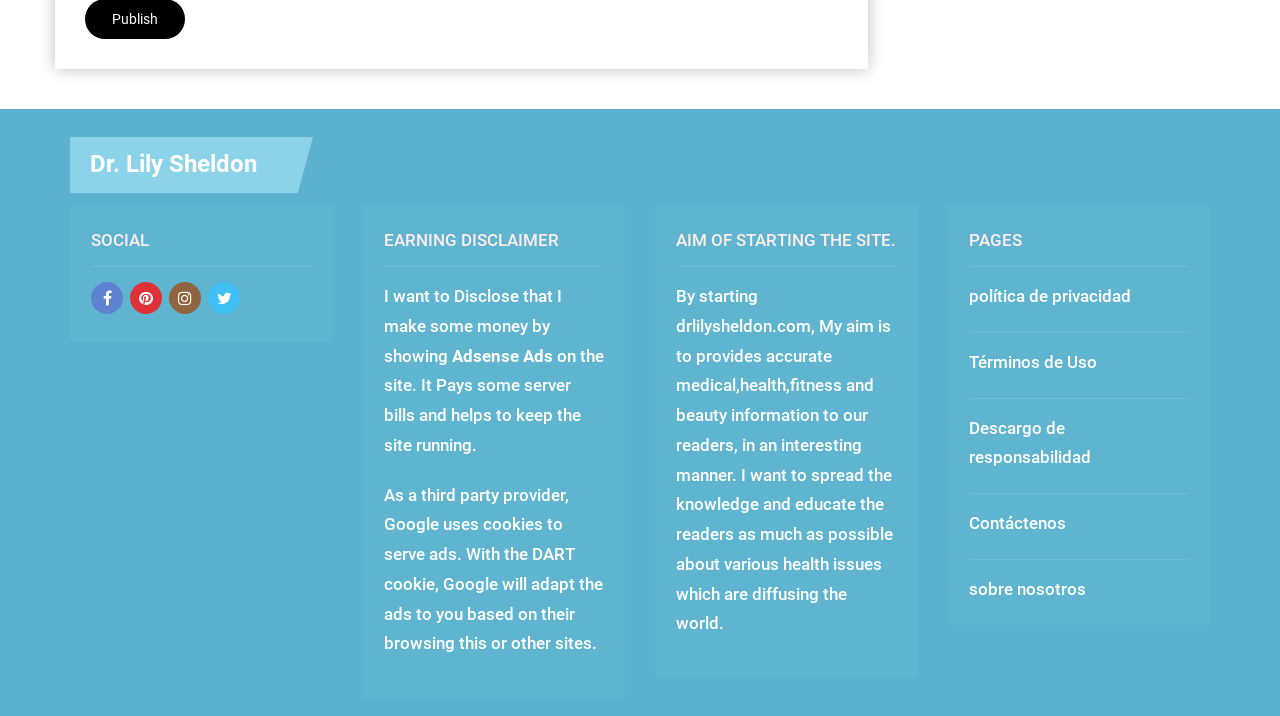What is the DART cookie used for?
Offer a detailed and full explanation in response to the question.

The DART cookie is used by Google to adapt ads to users based on their browsing history, as mentioned in the 'EARNING DISCLAIMER' section.